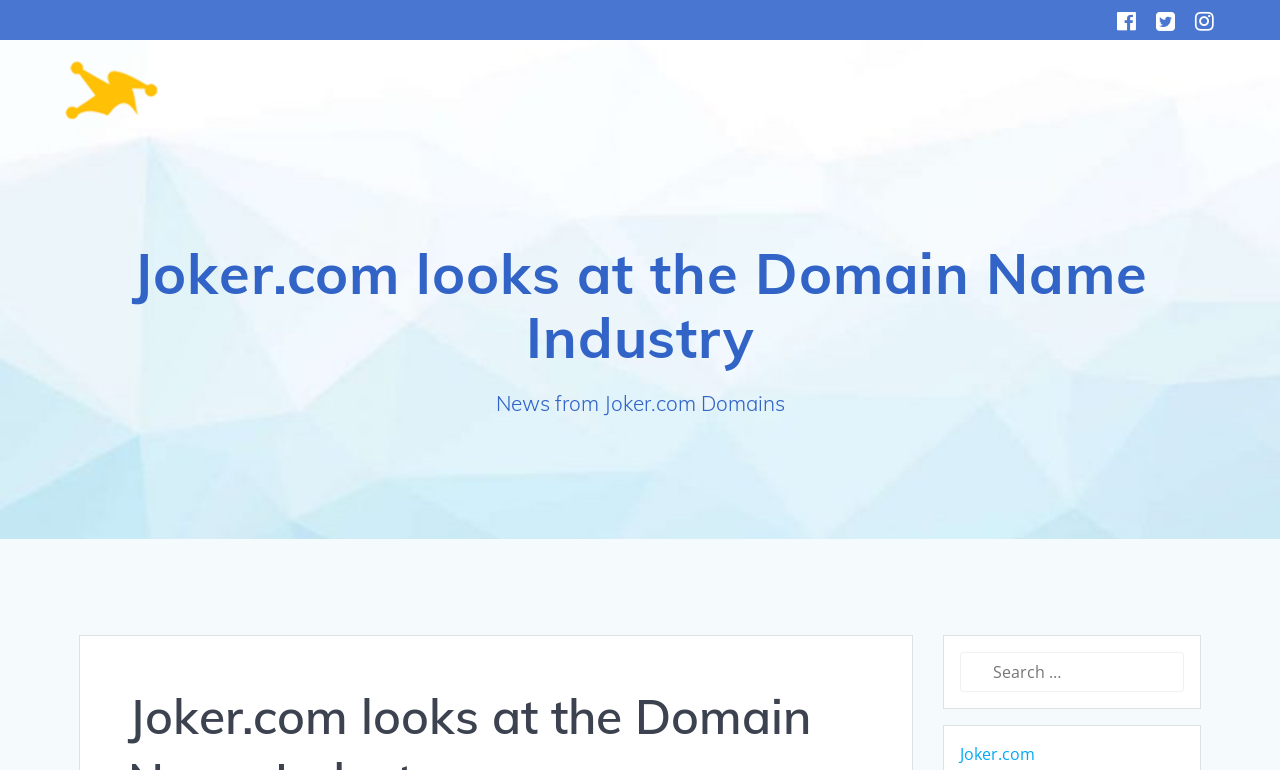What is the name of the company associated with this blog?
Use the information from the screenshot to give a comprehensive response to the question.

There is a link element with the text 'Joker.com' and a link element with the text 'Joker.com Blog', which suggests that the company associated with this blog is Joker.com.